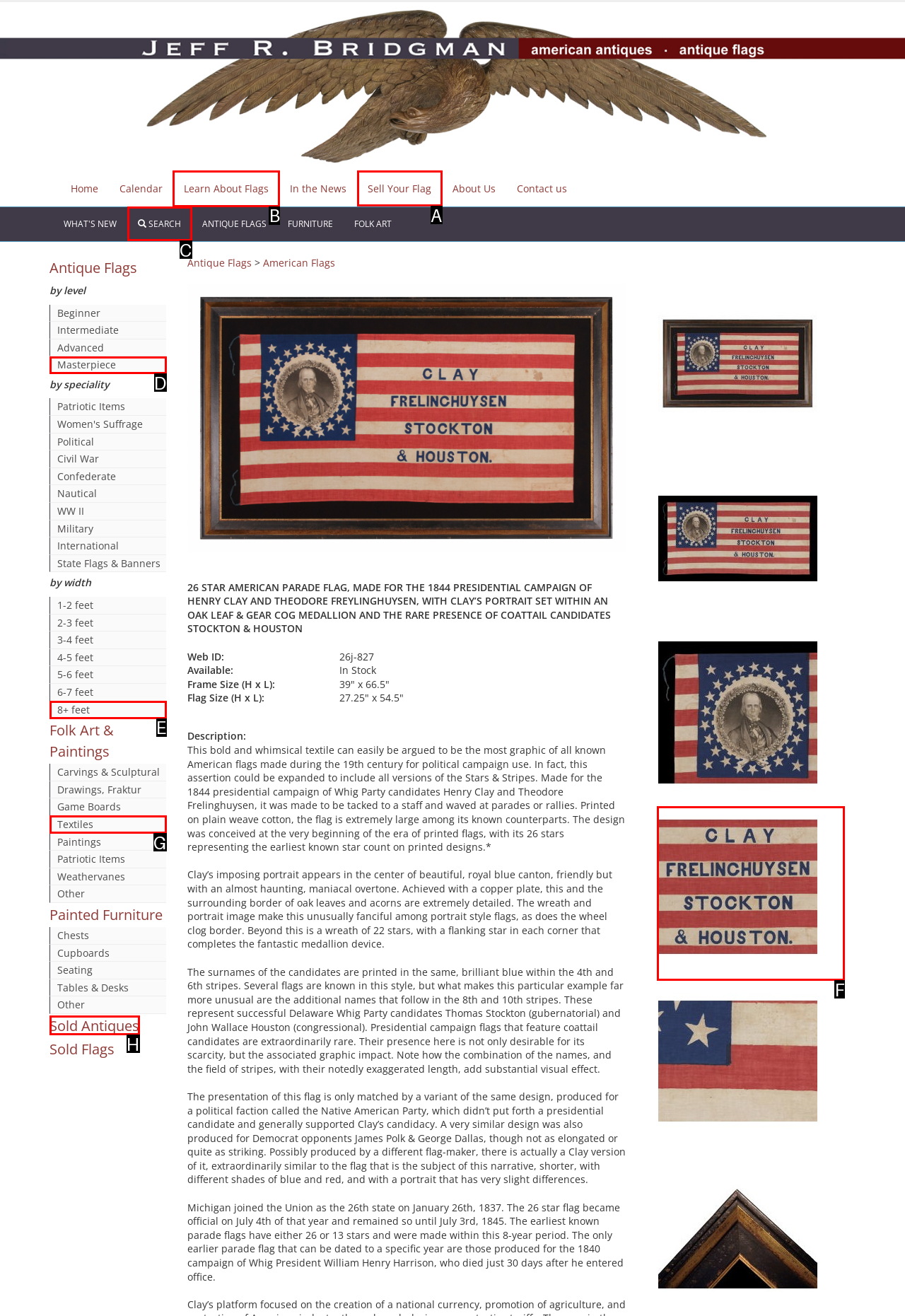What letter corresponds to the UI element to complete this task: Learn about flags
Answer directly with the letter.

B